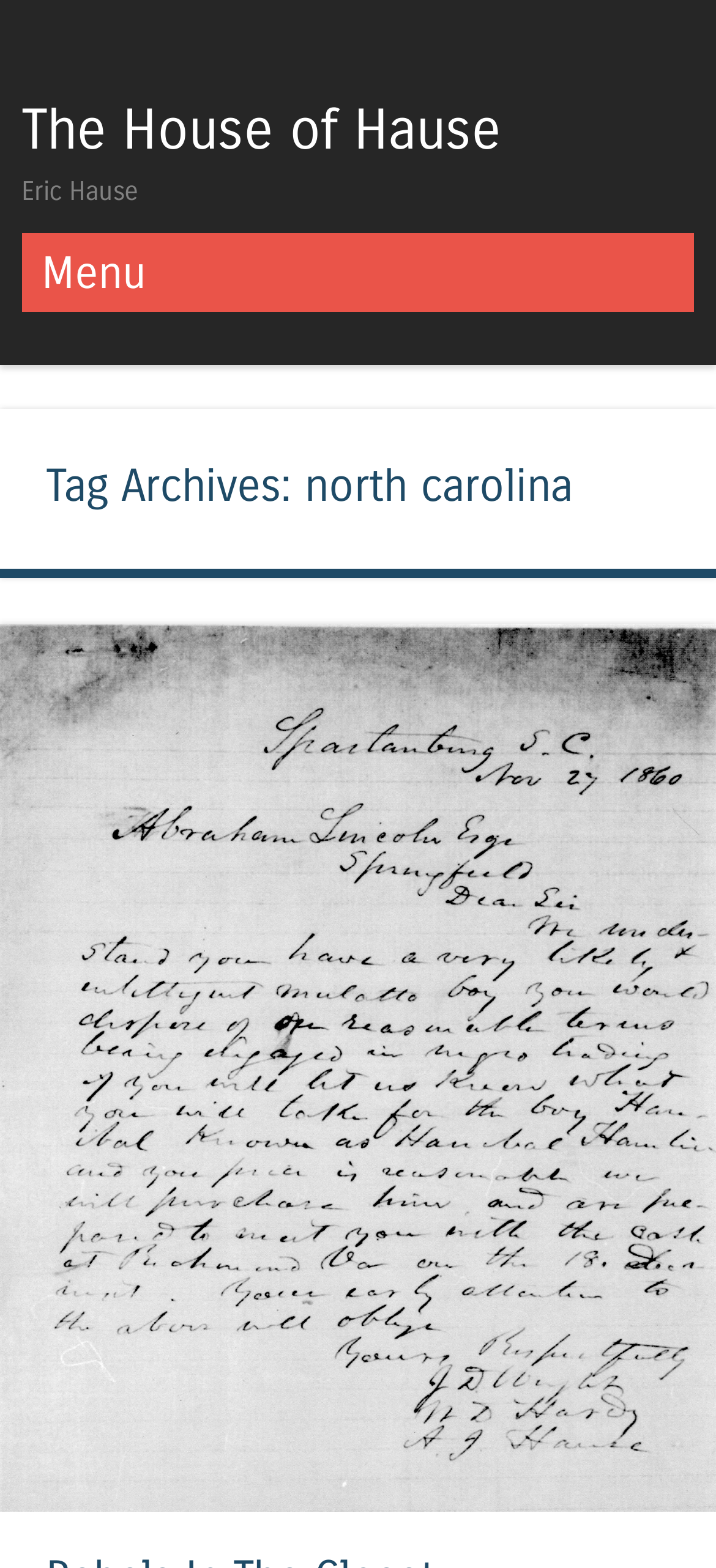Extract the top-level heading from the webpage and provide its text.

The House of Hause